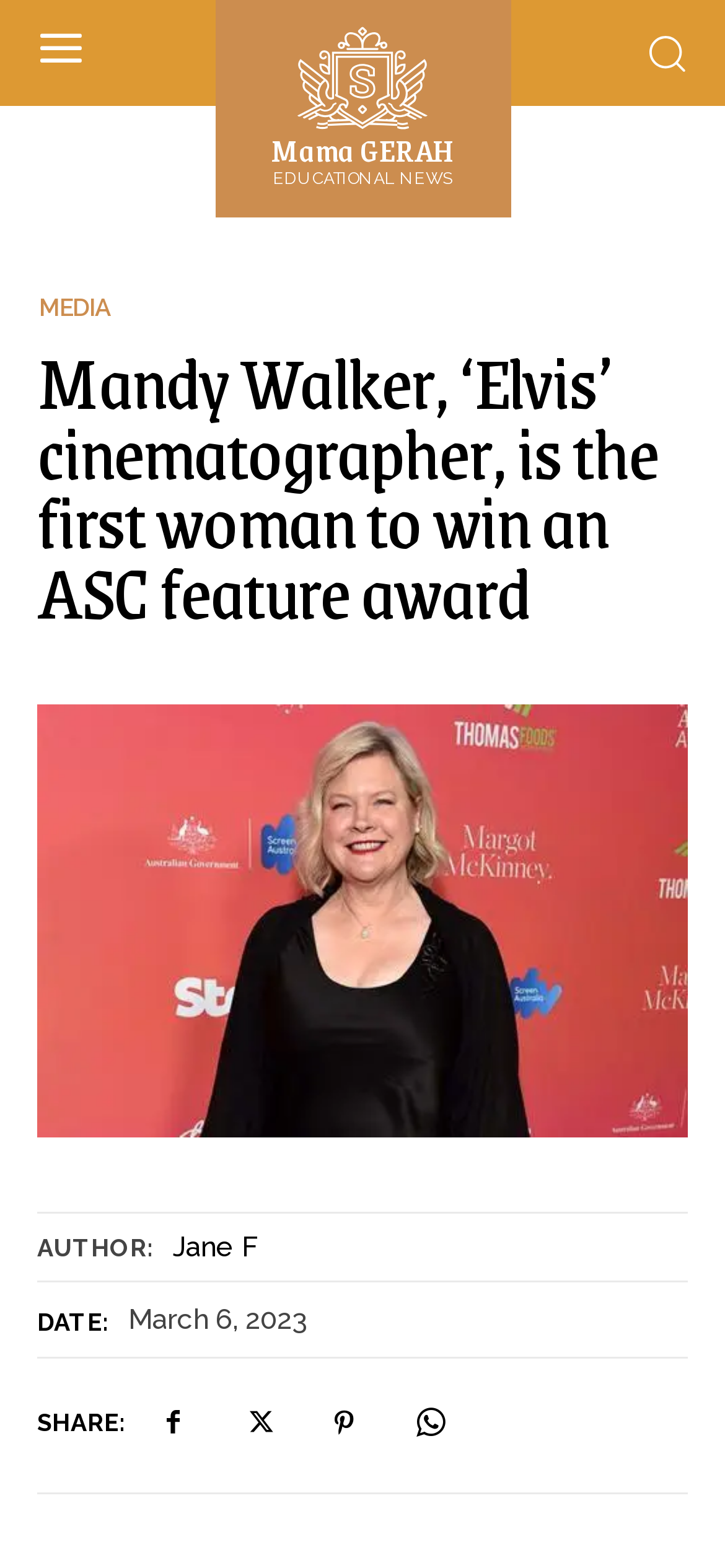How many social media share links are there?
Provide a detailed answer to the question, using the image to inform your response.

I counted the number of links under the 'SHARE:' label, which are four social media share links represented by icons.